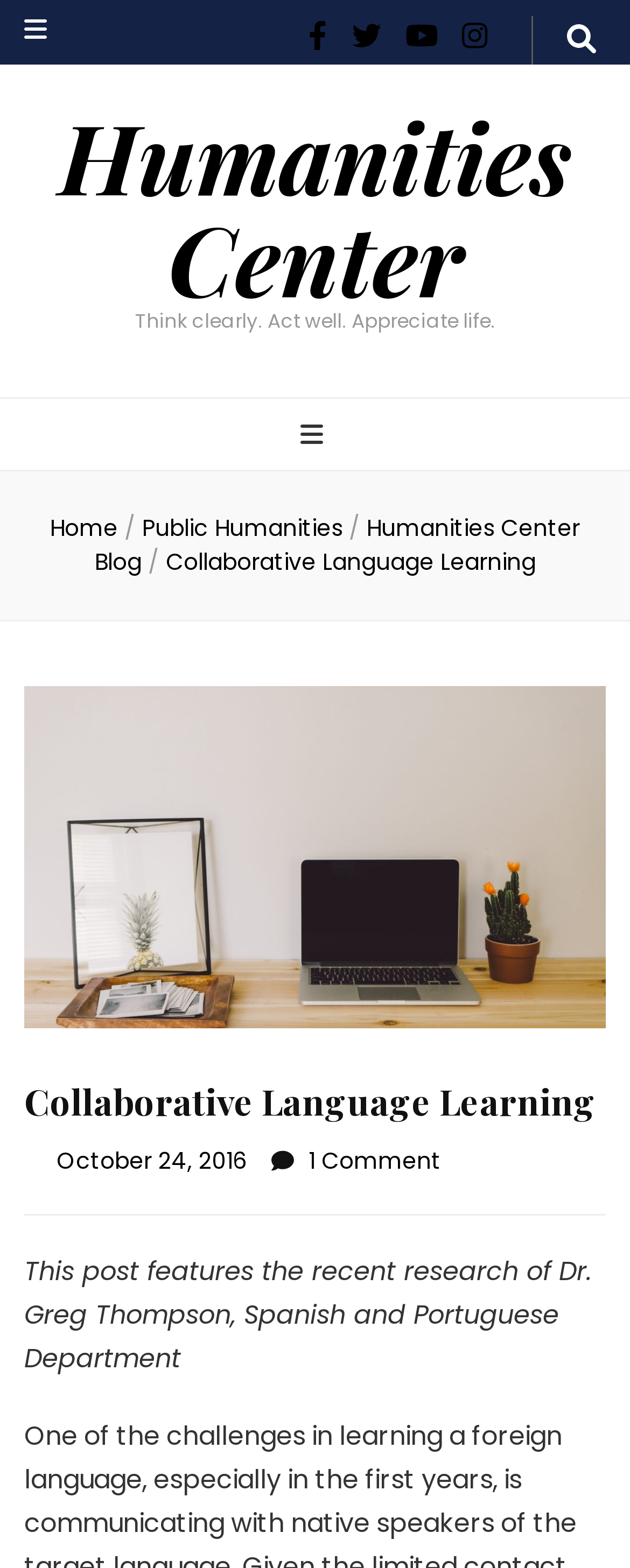Find the bounding box coordinates of the element to click in order to complete this instruction: "view October 24, 2016 post". The bounding box coordinates must be four float numbers between 0 and 1, denoted as [left, top, right, bottom].

[0.09, 0.73, 0.392, 0.751]